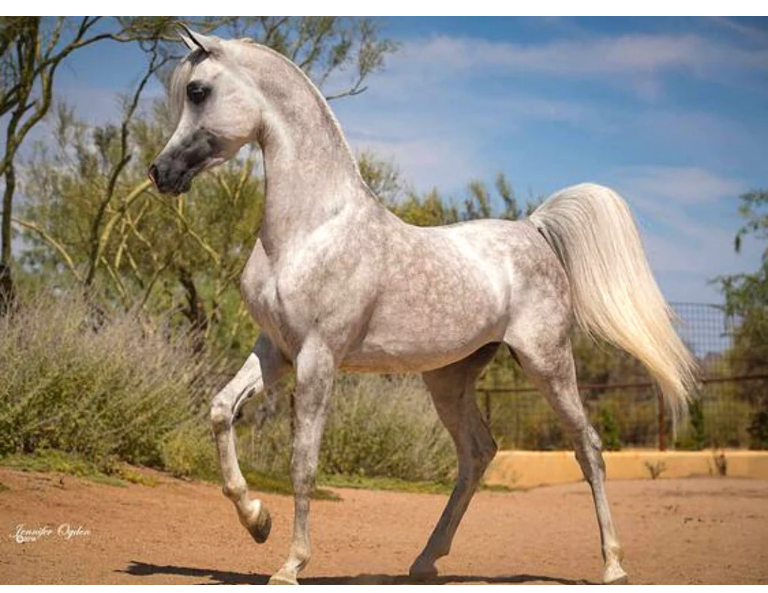Please answer the following question as detailed as possible based on the image: 
What is a notable physical attribute of Arabian horses?

The caption highlights the unique head shape and lofty tail carriage of the Arabian horse, which is a notable physical attribute of the breed.